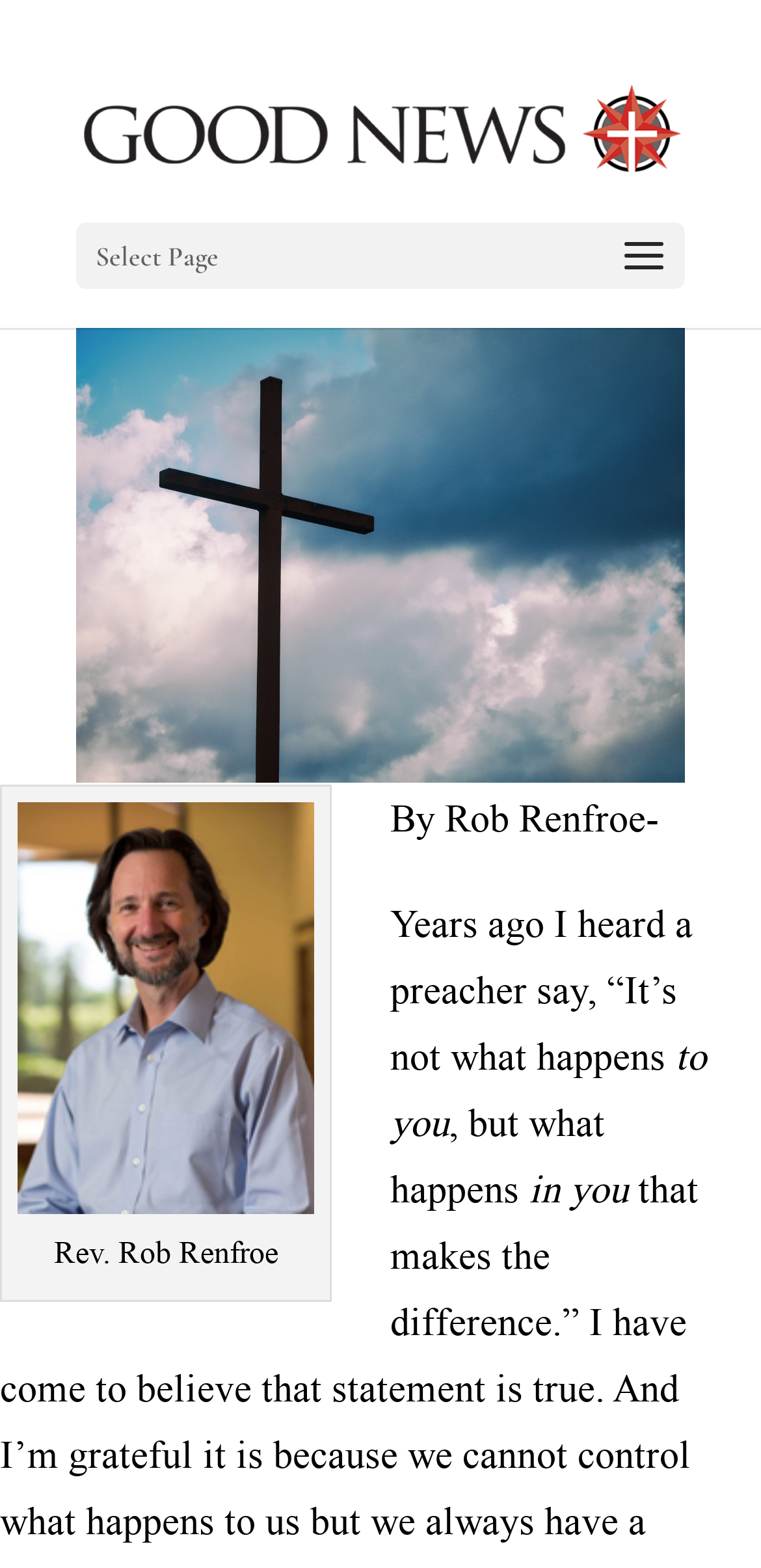What is the main idea of the quote?
Using the image as a reference, answer with just one word or a short phrase.

It's not what happens to you